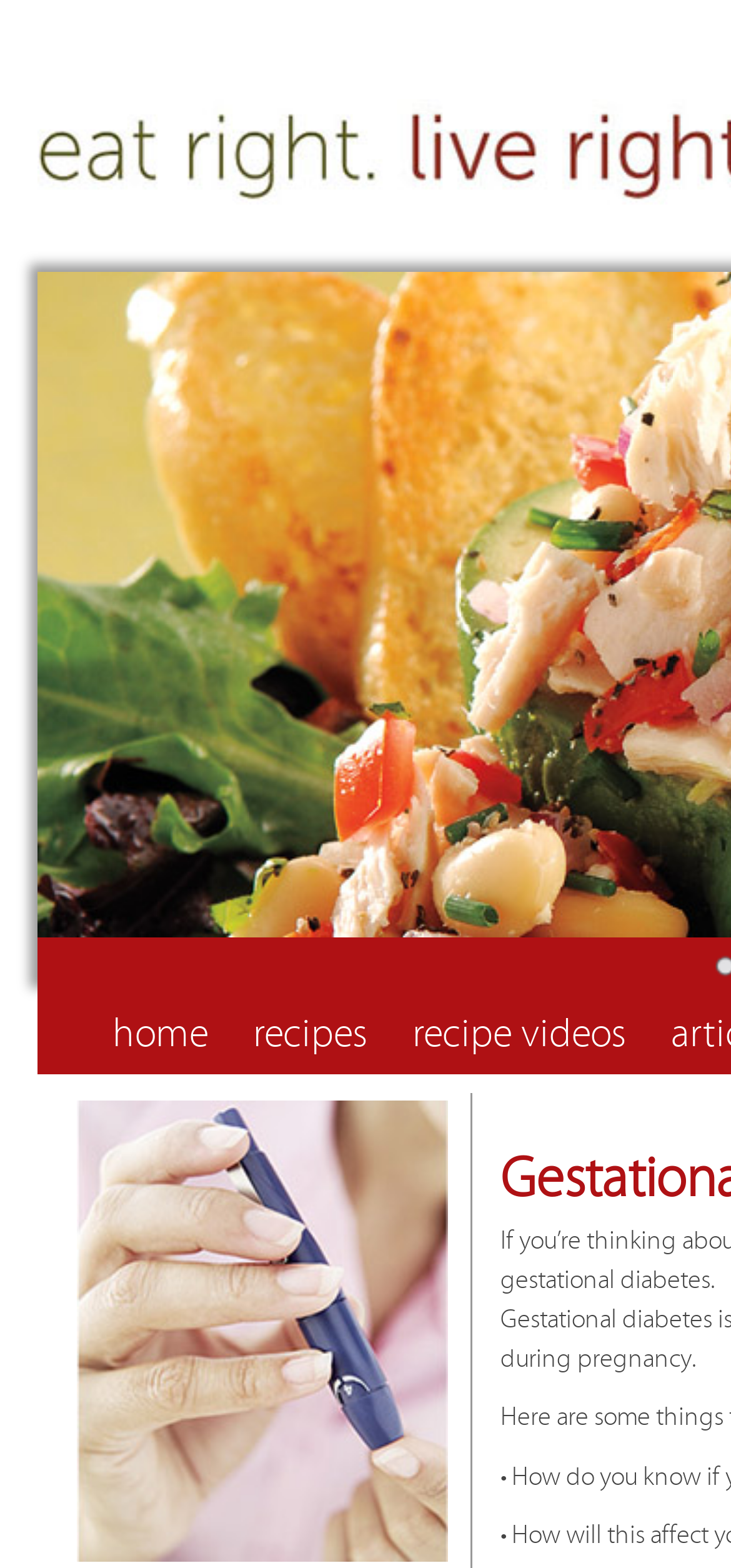Is there a search bar on the webpage?
Analyze the screenshot and provide a detailed answer to the question.

I didn't find any element with a description or OCR text that suggests a search bar, so I conclude that there is no search bar on the webpage.